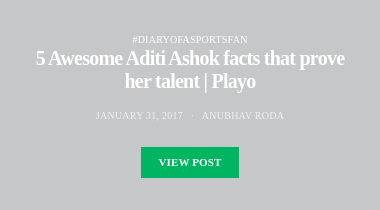Who is the author of the blog post?
Look at the image and respond with a one-word or short-phrase answer.

Anubhav Roda